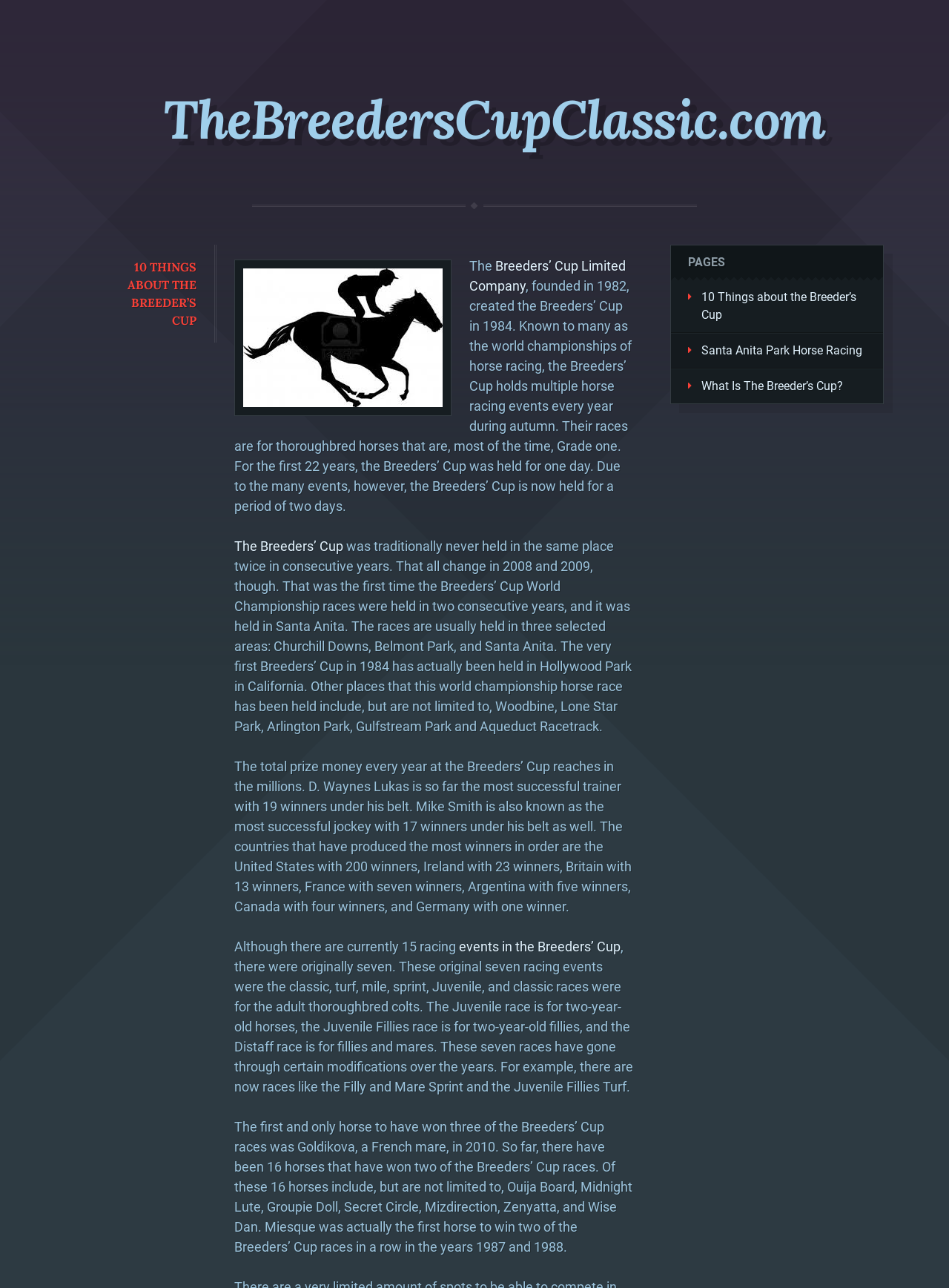Write a detailed summary of the webpage, including text, images, and layout.

The webpage is about the Breeder's Cup, a prominent horse racing event. At the top, there is a heading with the website's name, "TheBreedersCupClassic.com", which is also a link. Below it, there is a large heading that reads "10 THINGS ABOUT THE BREEDER’S CUP". 

To the right of the heading, there is an image related to horse racing, labeled "hothorseracing". Below the image, there is a block of text that provides an introduction to the Breeder's Cup, explaining its history, purpose, and format. The text also mentions the types of horses that participate in the event.

Further down, there are several paragraphs of text that provide more information about the Breeder's Cup, including its history, notable winners, and the different types of races that take place during the event. The text also mentions the prize money and the countries that have produced the most winners.

At the bottom of the page, there is a section with links to other pages, including "PAGES", "10 Things about the Breeder’s Cup", "Santa Anita Park Horse Racing", and "What Is The Breeder’s Cup?".